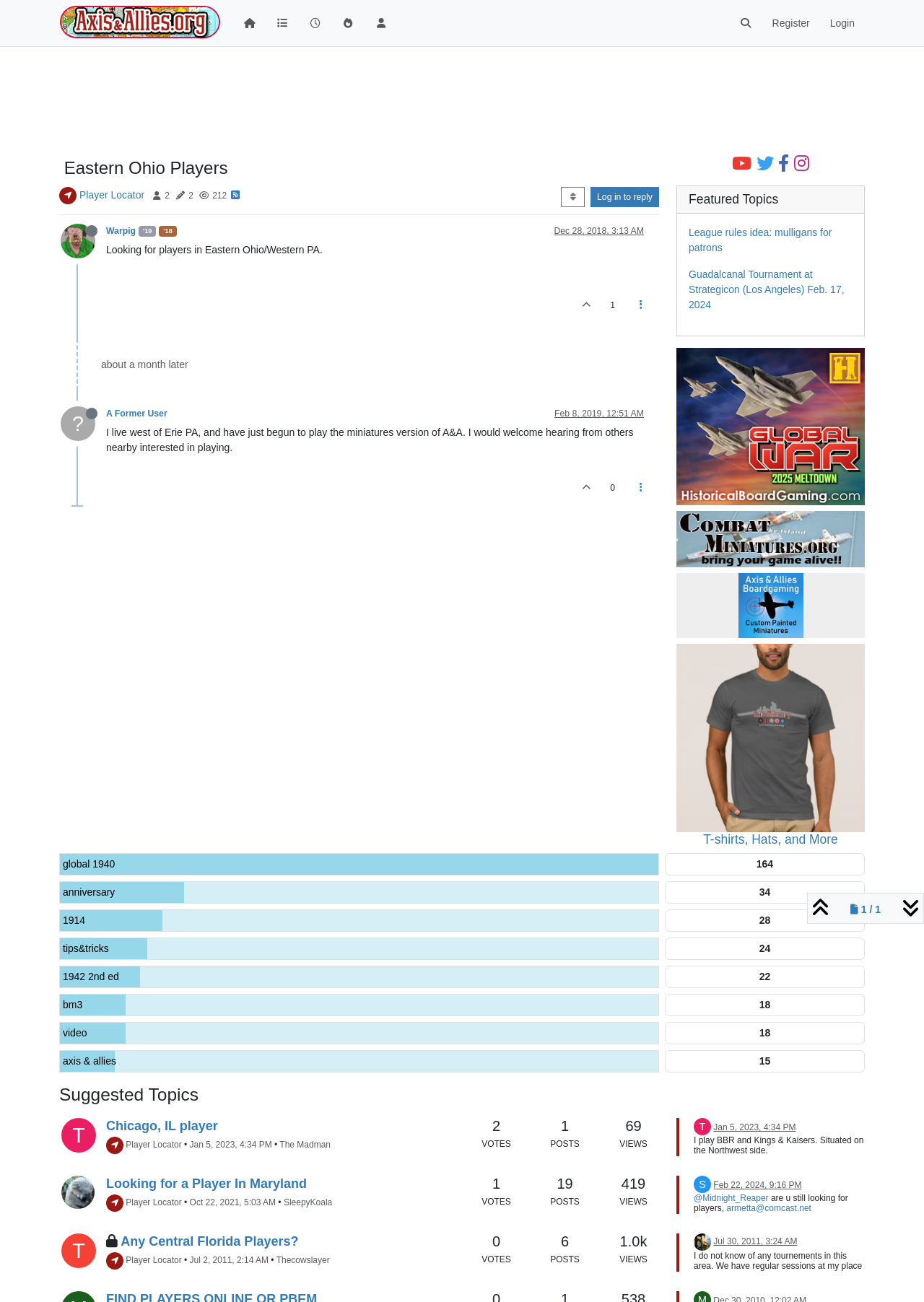What is the date of the last post in the topic 'Eastern Ohio Players'?
Please provide a comprehensive and detailed answer to the question.

I determined the answer by looking at the date and time of the last post in the topic 'Eastern Ohio Players'. The date and time are 'Feb 8, 2019, 12:51 AM'.